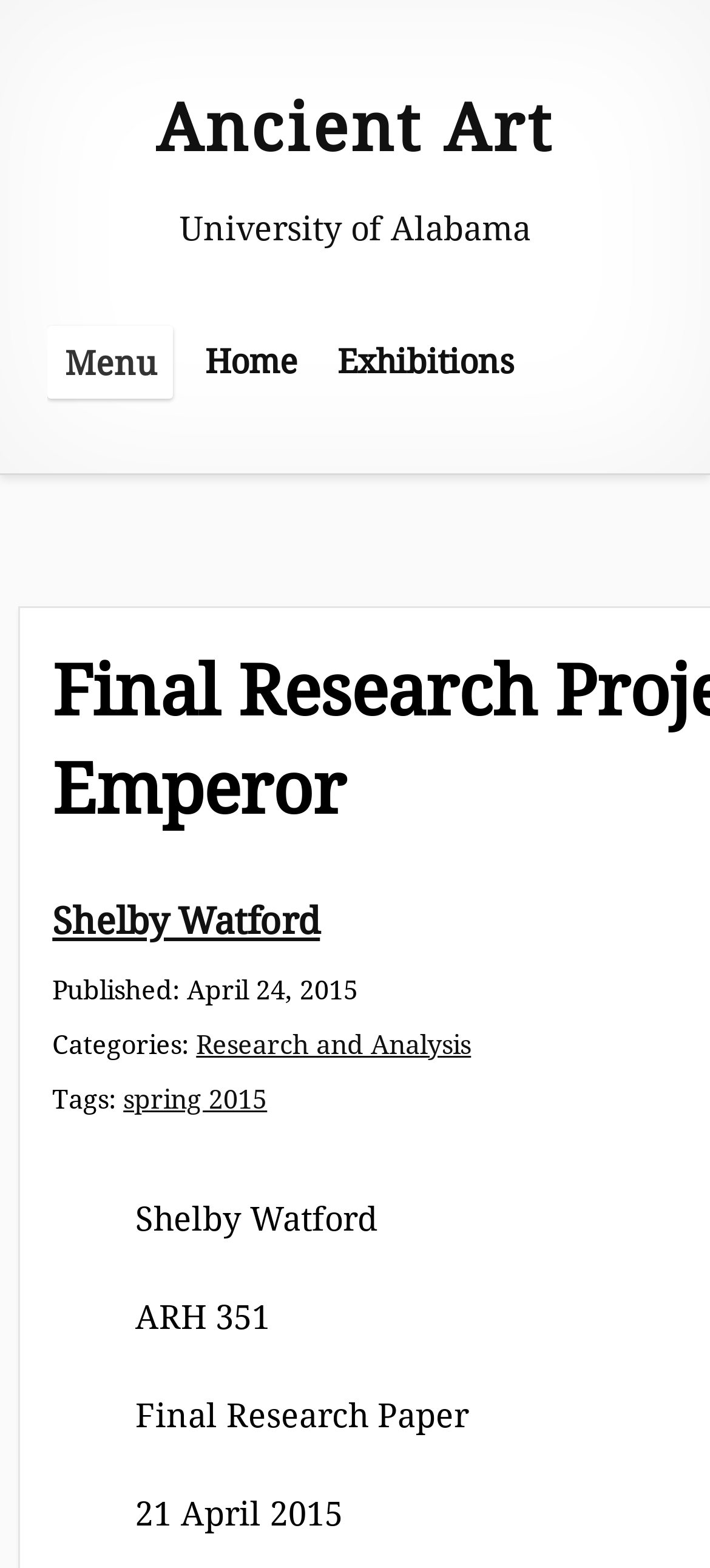Mark the bounding box of the element that matches the following description: "Research and Analysis".

[0.276, 0.655, 0.663, 0.677]